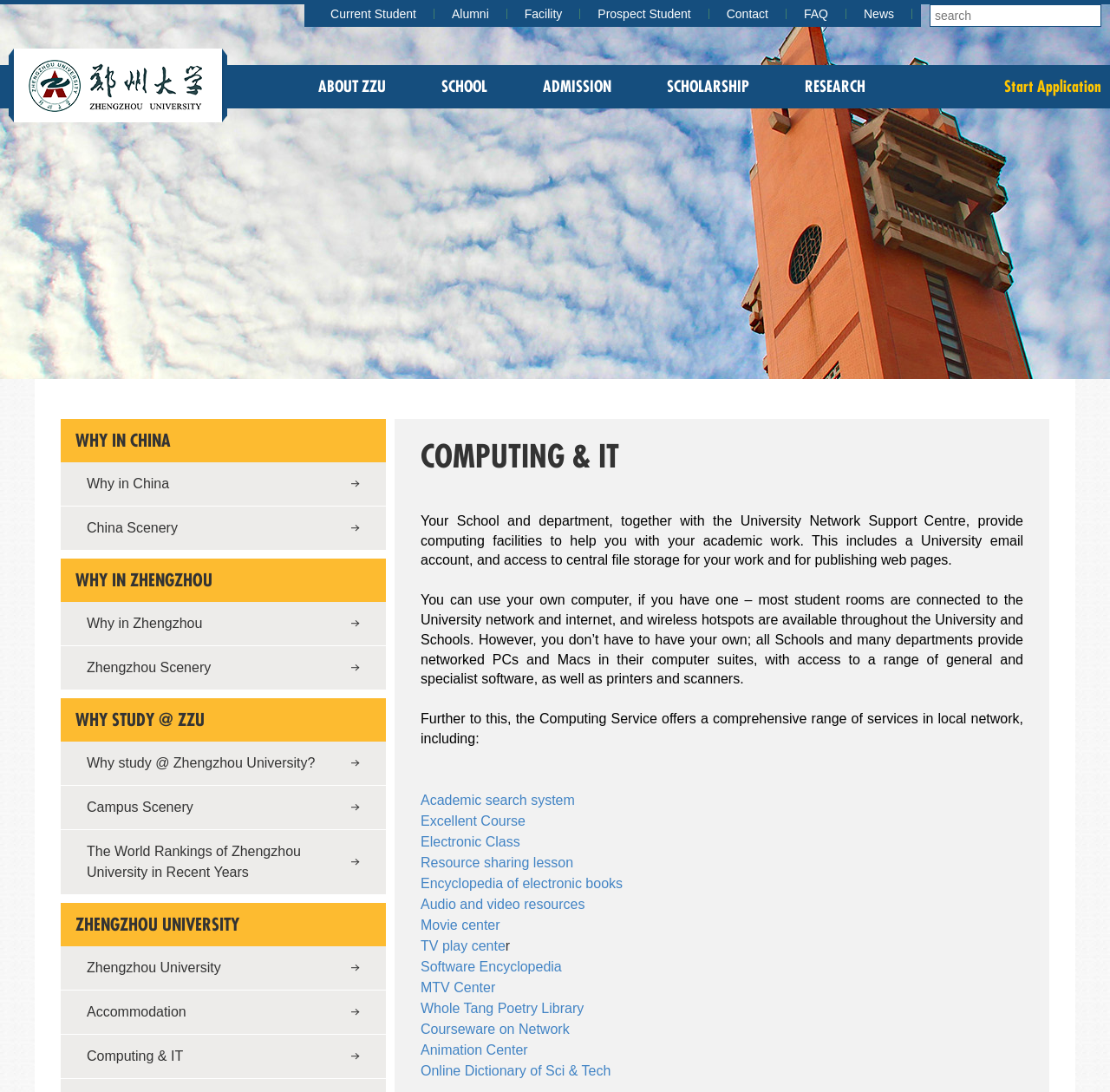Reply to the question below using a single word or brief phrase:
What is the topic of the heading at the top of the page?

ZHENGZHOU UNIVERSITY